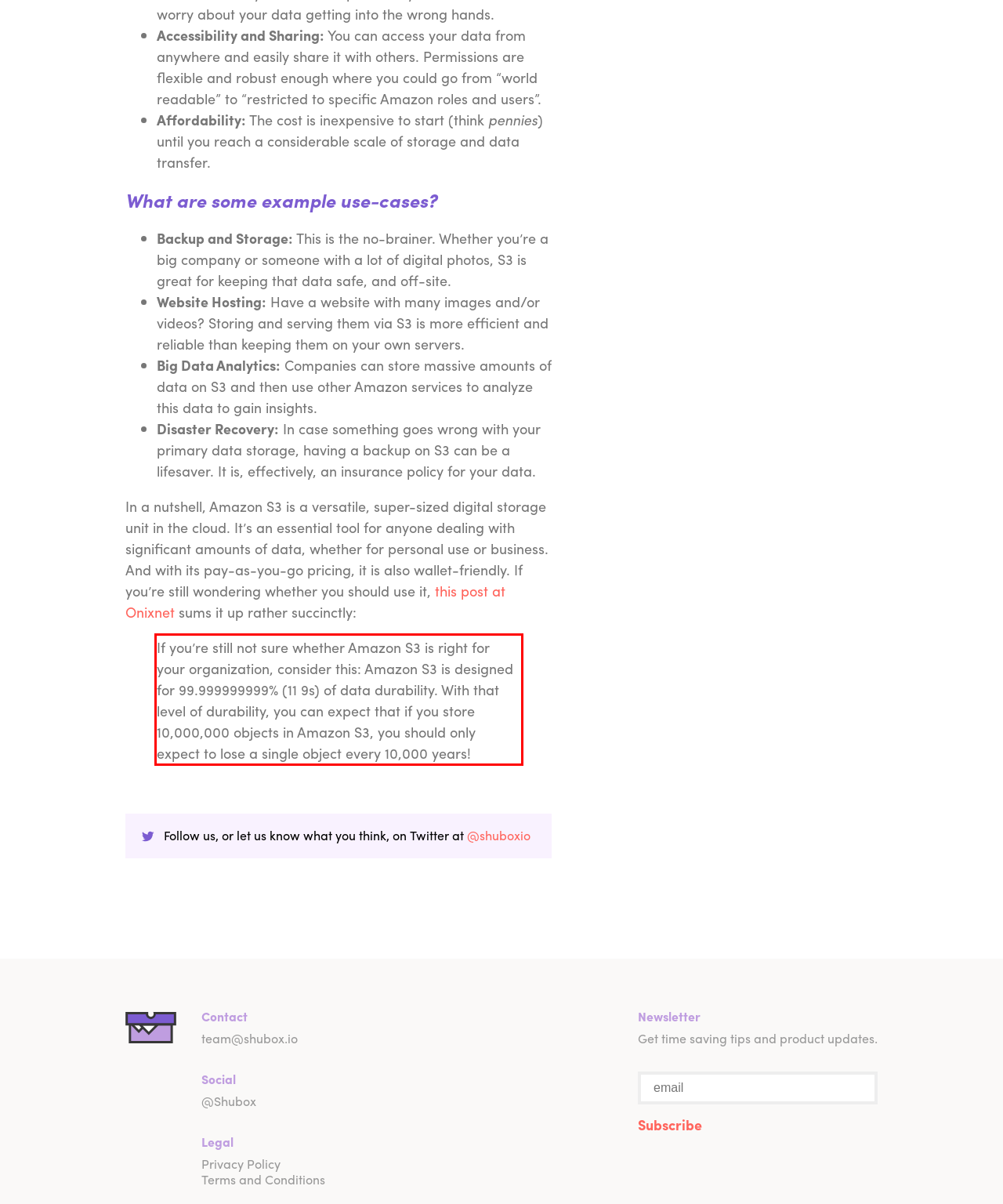Within the screenshot of a webpage, identify the red bounding box and perform OCR to capture the text content it contains.

If you’re still not sure whether Amazon S3 is right for your organization, consider this: Amazon S3 is designed for 99.999999999% (11 9s) of data durability. With that level of durability, you can expect that if you store 10,000,000 objects in Amazon S3, you should only expect to lose a single object every 10,000 years!